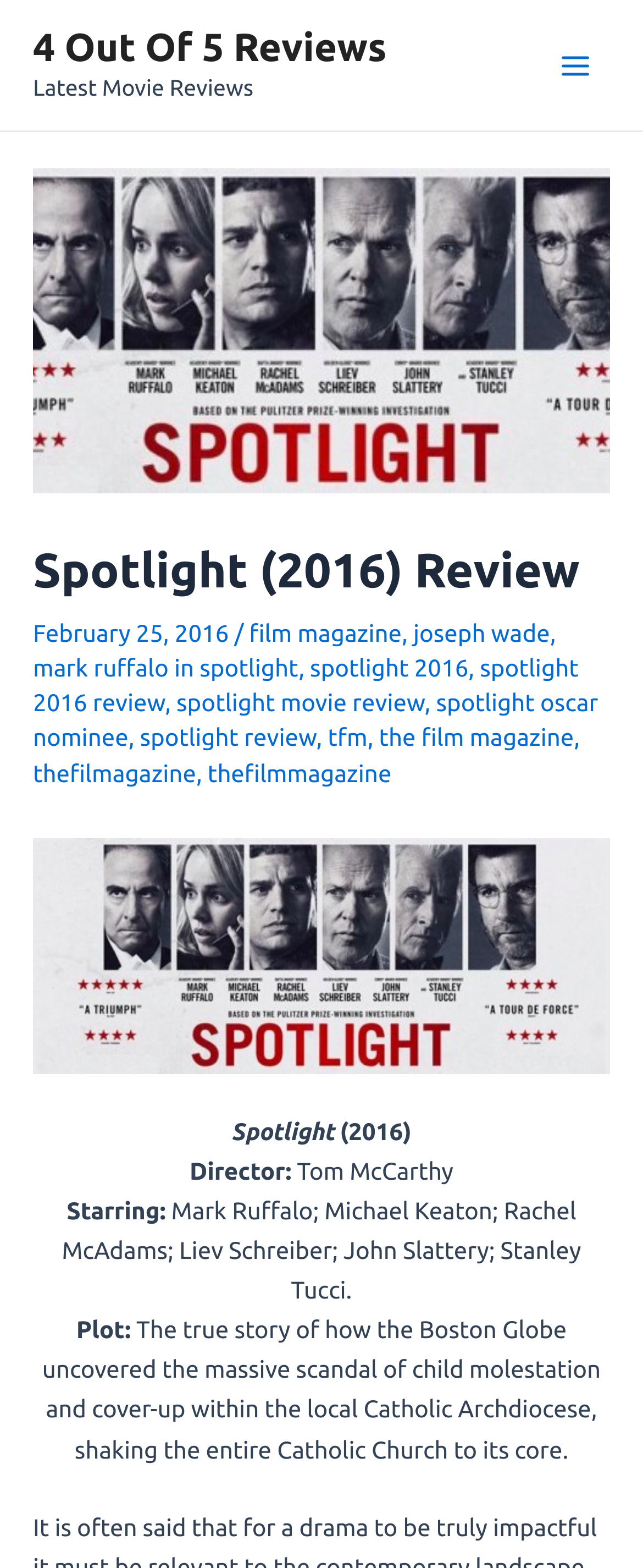Explain the webpage in detail.

The webpage is a review of the 2016 film "Spotlight" directed by Tom McCarthy. At the top, there is a banner with the title "Spotlight (2016) Review" and a rating of "4 Out Of 5 Reviews". Below the banner, there is a section with the title "Latest Movie Reviews". 

On the top right corner, there is a main menu button with an icon. 

The main content of the review is divided into sections. The first section has the title "Spotlight (2016) Review" and provides information about the film, including the release date, publication, and authors. There are several links to related articles and keywords, such as "film magazine", "joseph wade", "mark ruffalo in spotlight", and "spotlight oscar nominee".

Below this section, there is a large banner with the title "Spotlight" and the release year "(2016)" in a smaller font. 

The next section provides information about the film's director, Tom McCarthy, and the starring actors, including Mark Ruffalo, Michael Keaton, Rachel McAdams, and others. 

The plot of the film is summarized in a paragraph, describing the true story of how the Boston Globe uncovered the child molestation scandal within the local Catholic Archdiocese.